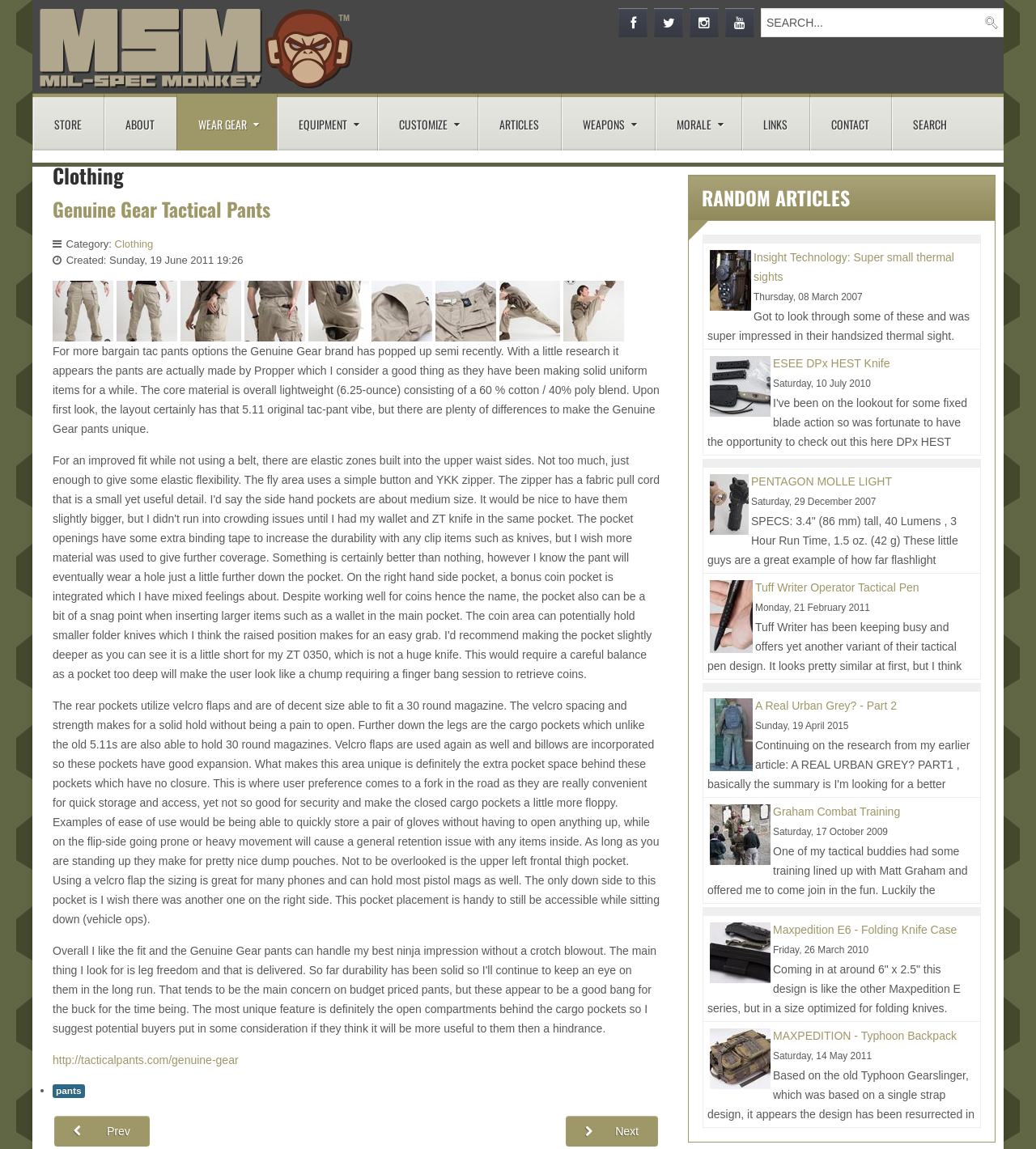Extract the bounding box coordinates for the UI element described by the text: "Read More...". The coordinates should be in the form of [left, top, right, bottom] with values between 0 and 1.

[0.733, 0.591, 0.797, 0.602]